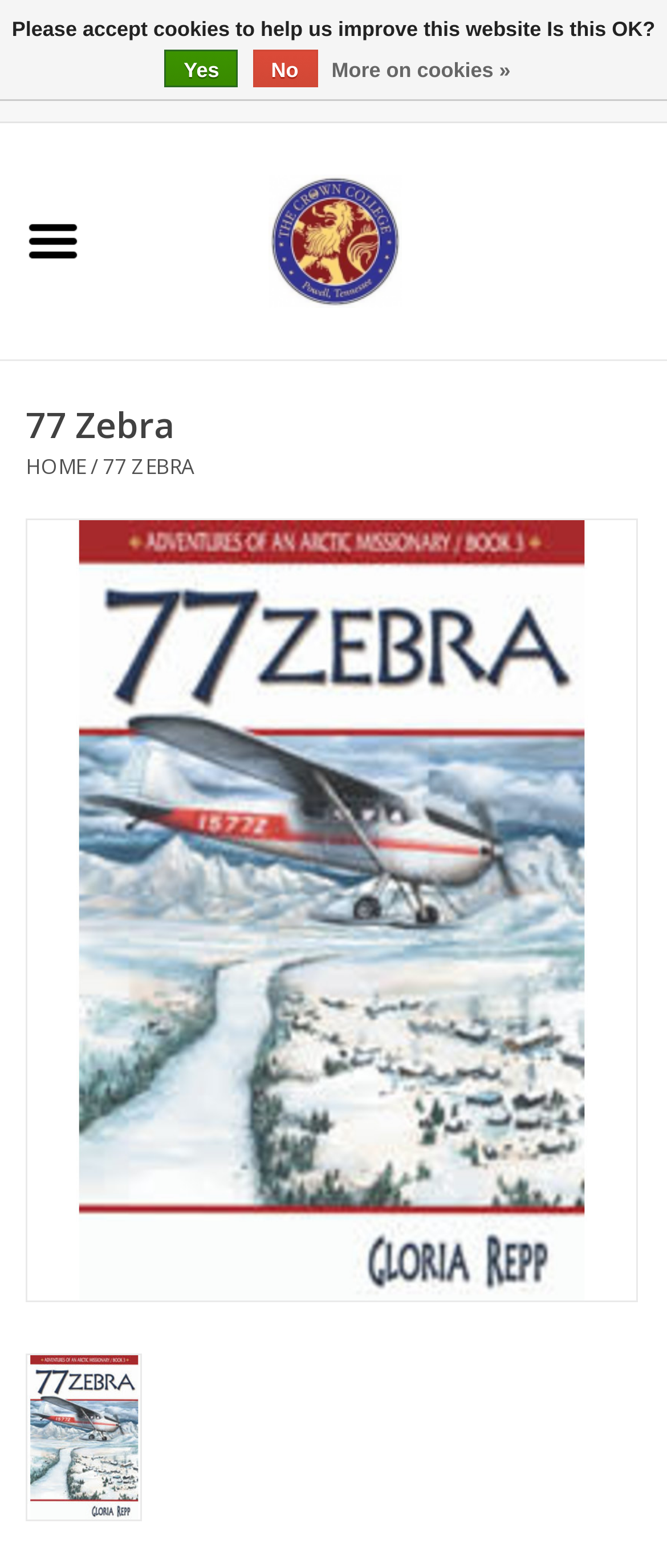How many items are in the shopping cart?
Based on the screenshot, give a detailed explanation to answer the question.

I found the answer by looking at the link element with the text '0 Items - $0.00' which is located at the top of the webpage, indicating that there are 0 items in the shopping cart.